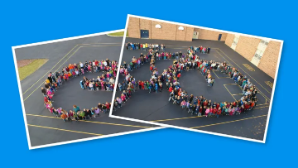What is the backdrop of the scene?
Respond to the question with a well-detailed and thorough answer.

The image provides a clear view of the surroundings, and behind the gathering of children and teachers, a brick wall of a school building can be seen, which serves as the backdrop of the scene and adds to the lively atmosphere.